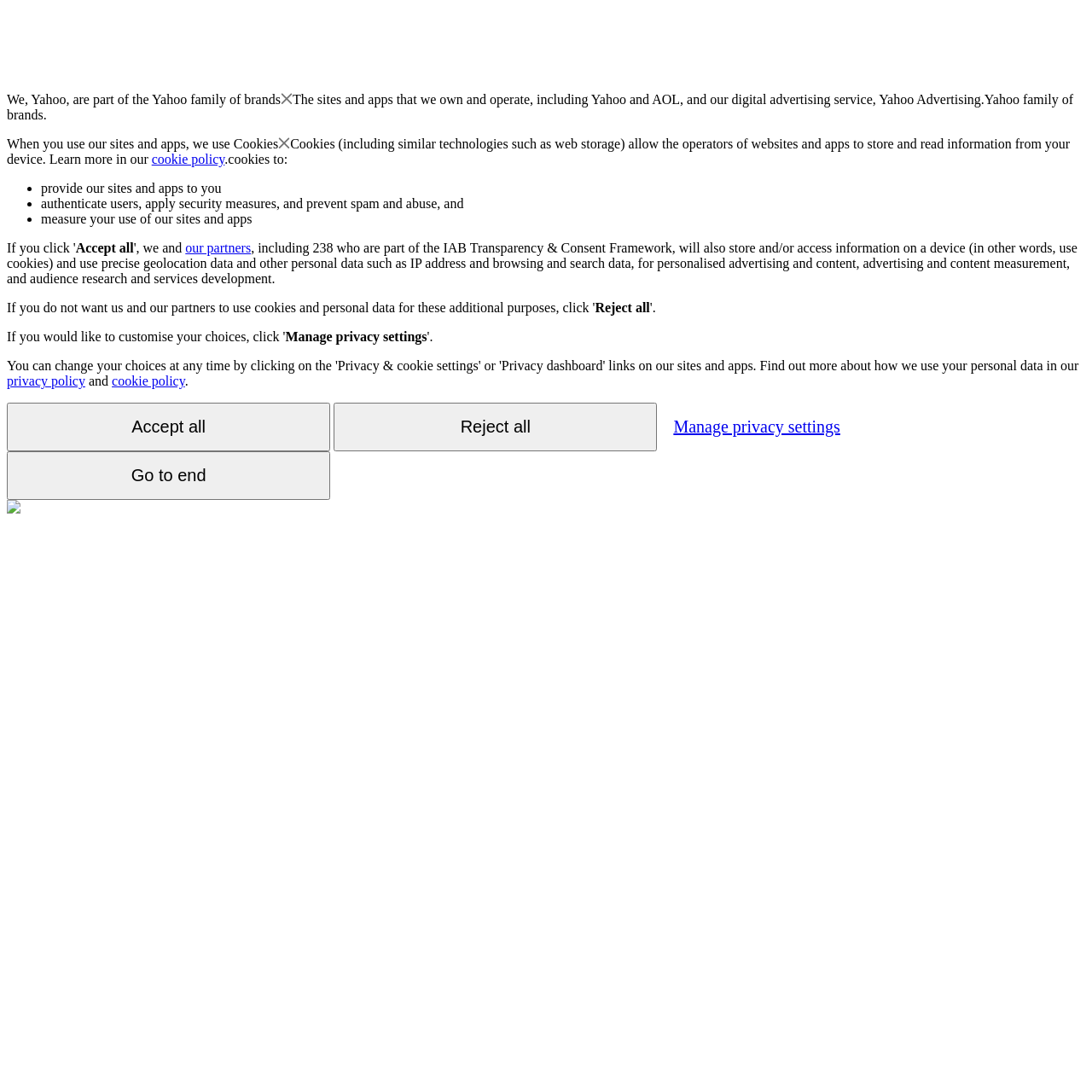Give a one-word or one-phrase response to the question: 
What is the main topic of this webpage?

Privacy and data usage